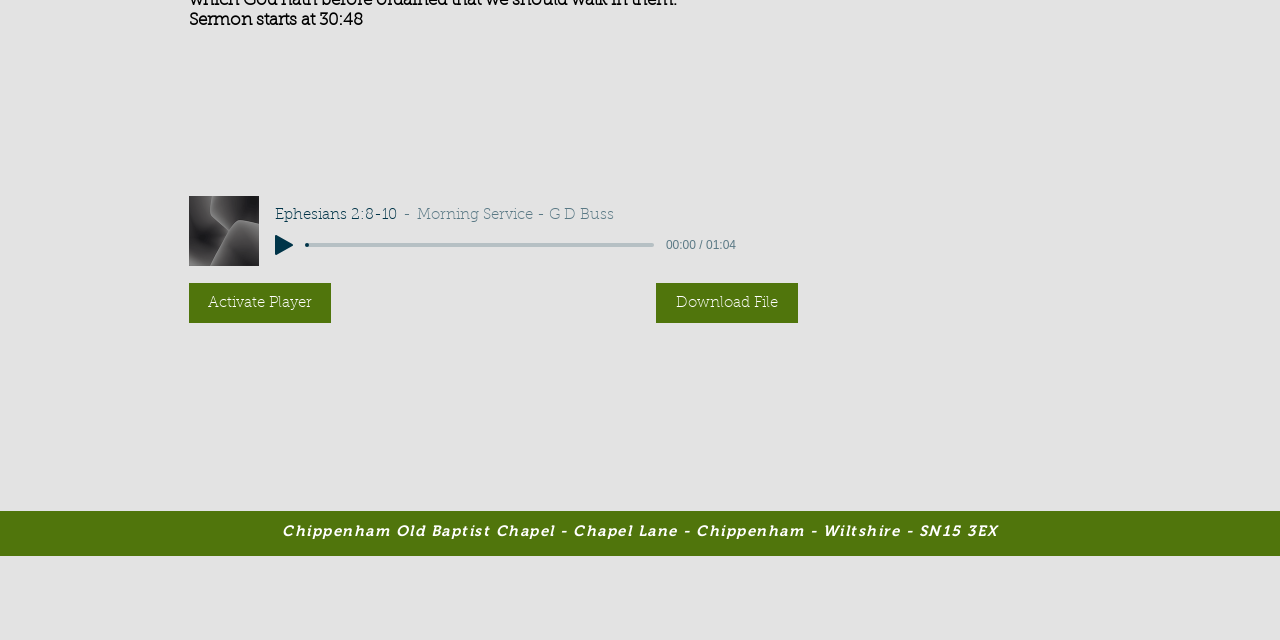Extract the bounding box for the UI element that matches this description: "Activate Player".

[0.148, 0.443, 0.259, 0.505]